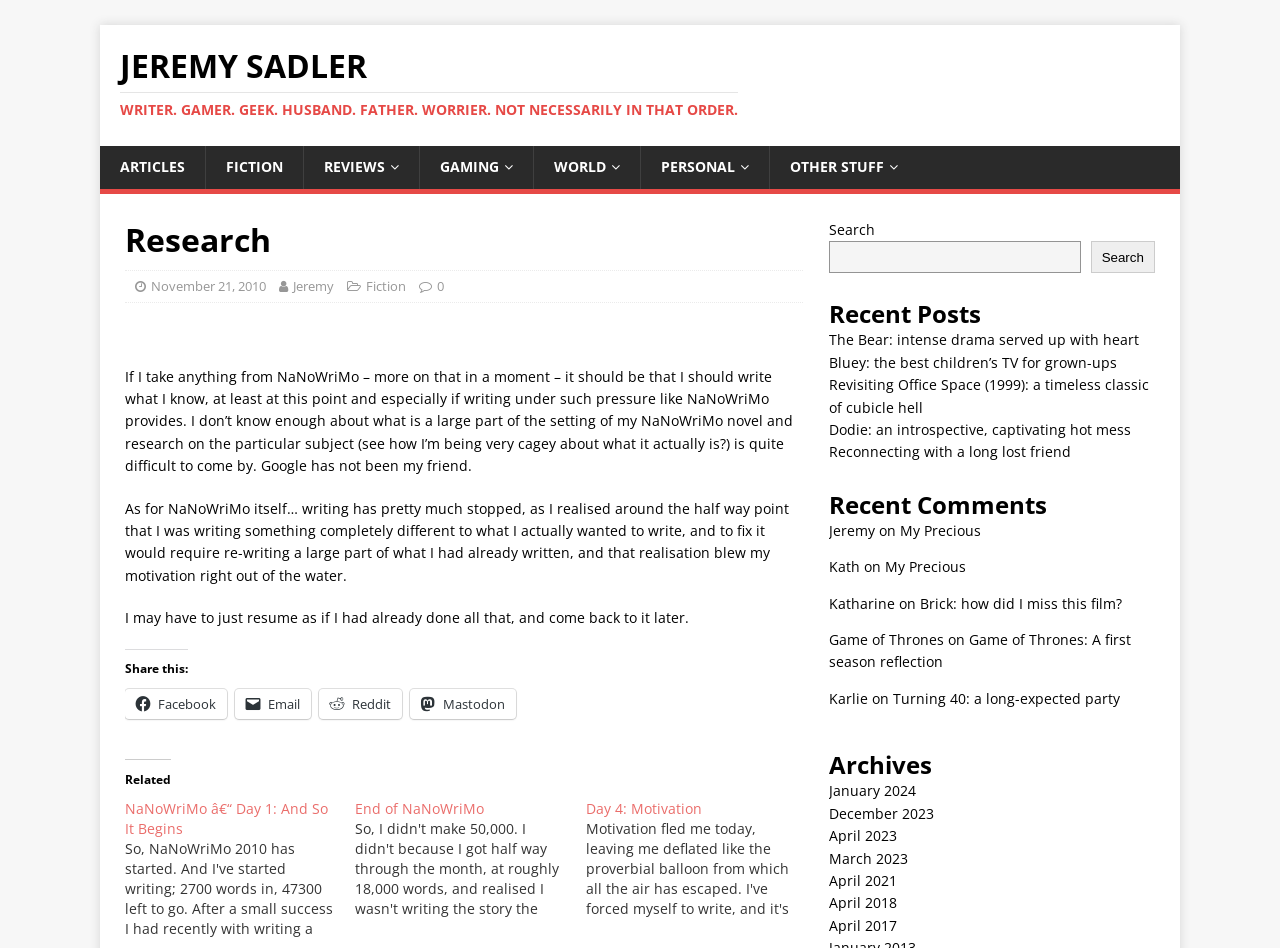Could you specify the bounding box coordinates for the clickable section to complete the following instruction: "Get the form"?

None